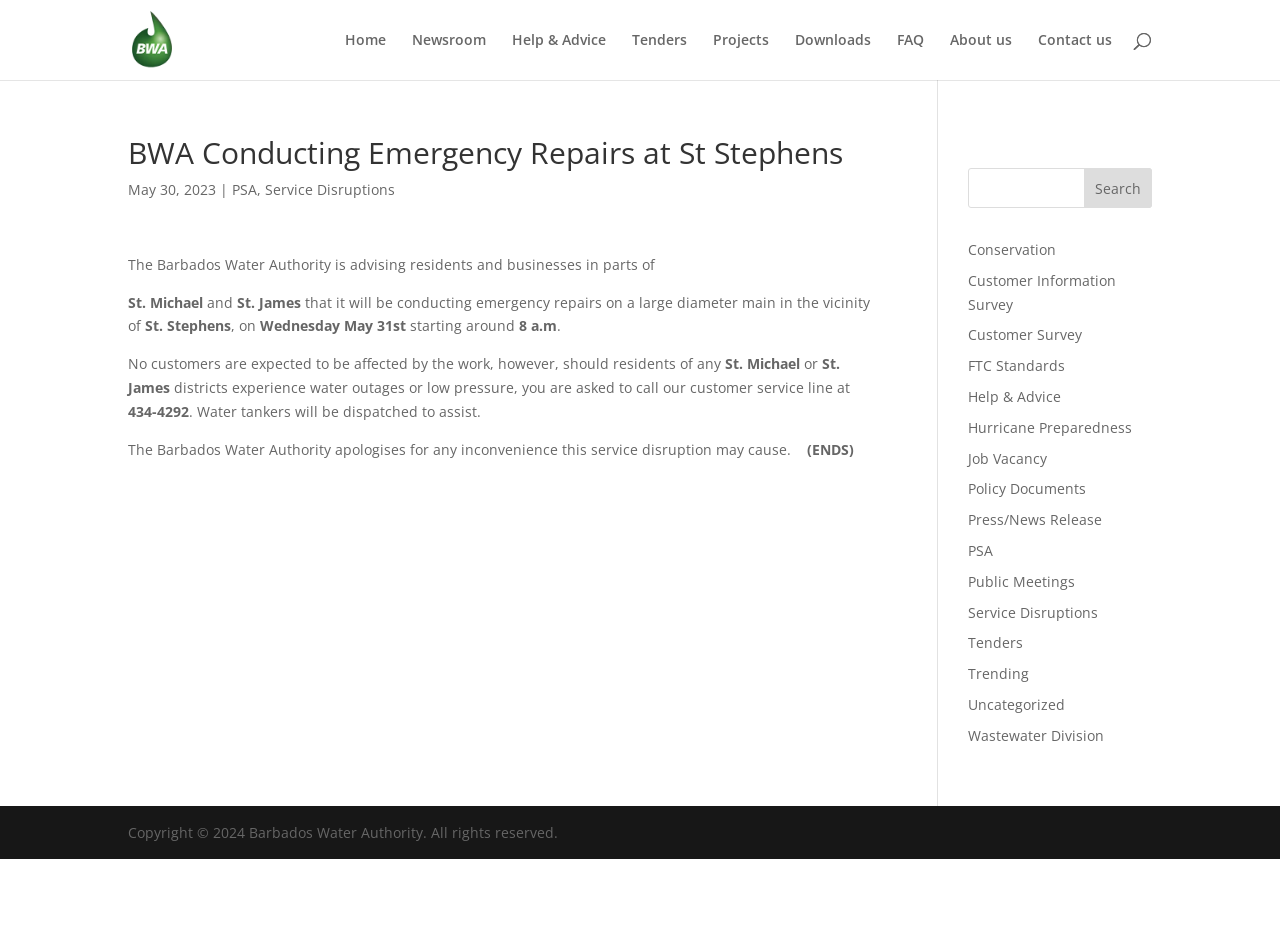Given the following UI element description: "Customer Support", find the bounding box coordinates in the webpage screenshot.

None